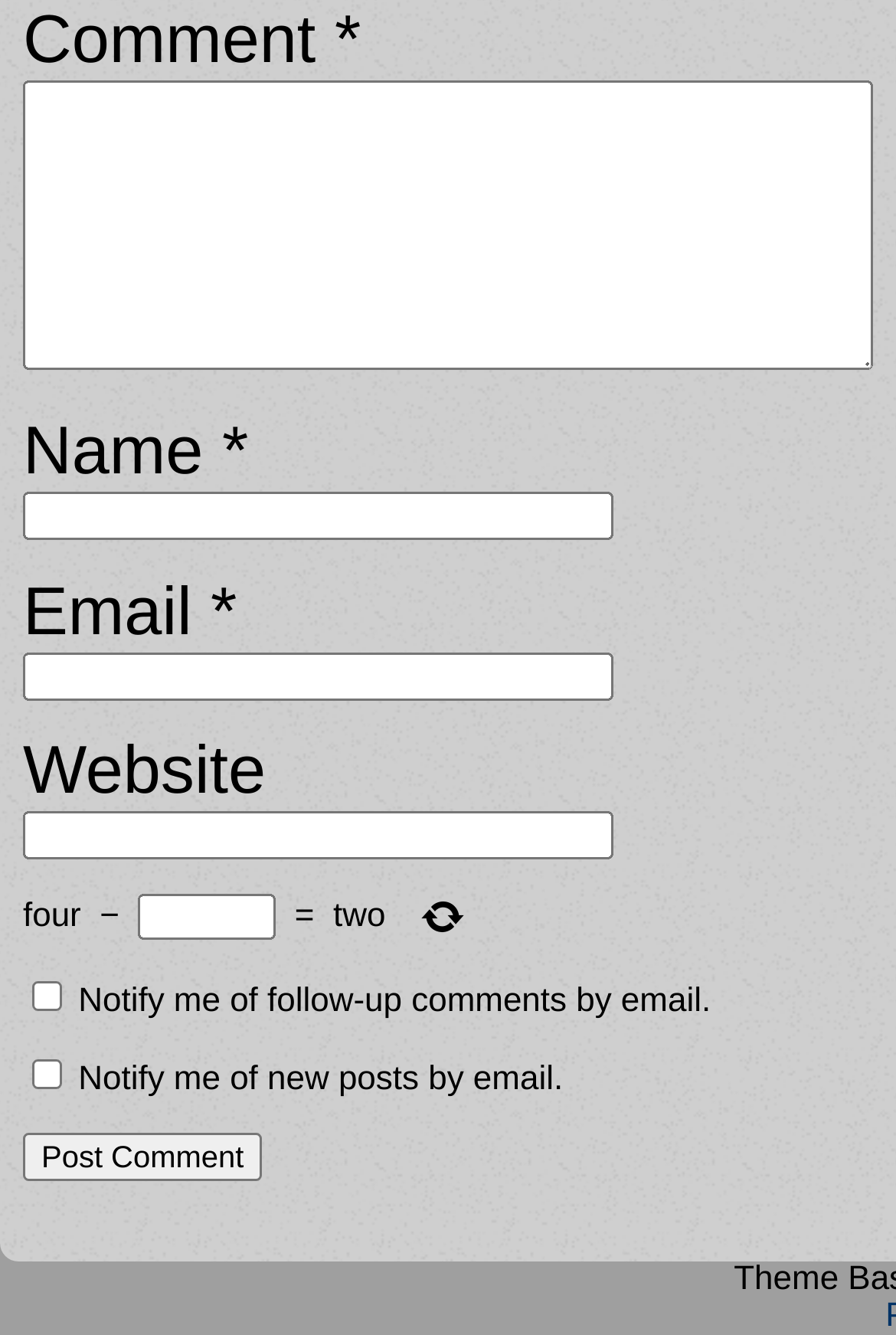Answer succinctly with a single word or phrase:
How many checkboxes are there?

2